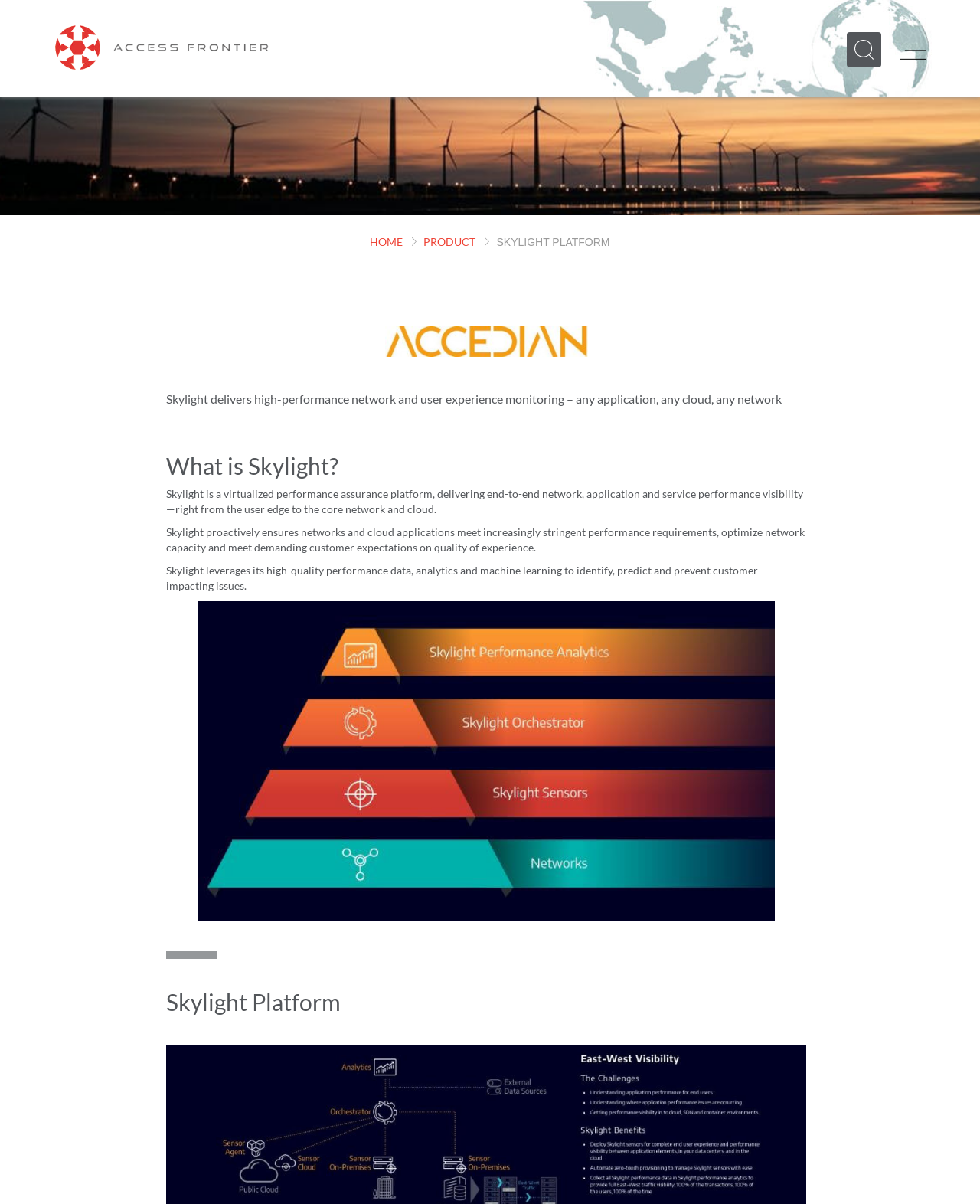What is the name of the platform?
Offer a detailed and full explanation in response to the question.

The name of the platform can be found in the static text element 'SKYLIGHT PLATFORM' located at [0.507, 0.196, 0.622, 0.206].